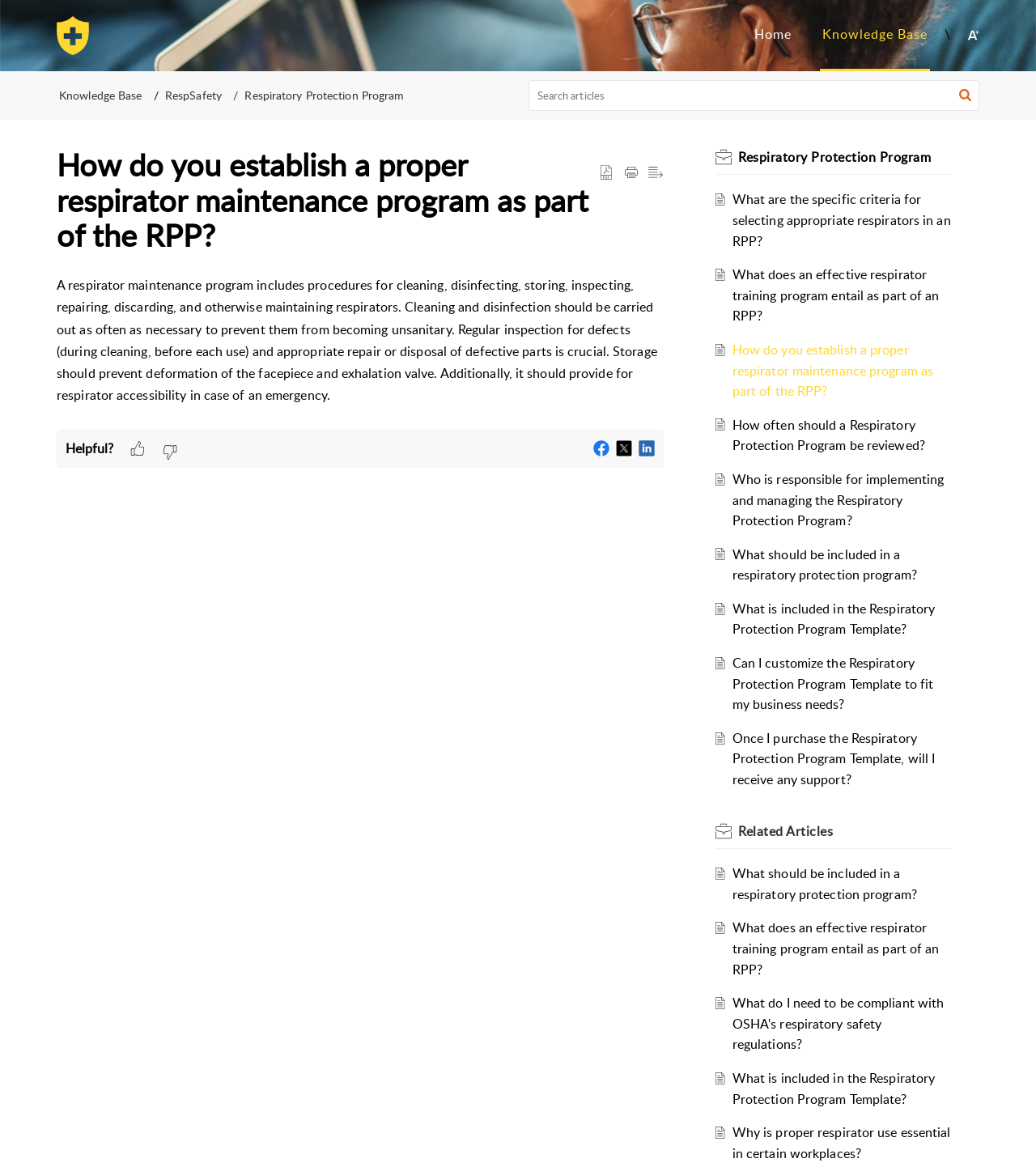How often should a Respiratory Protection Program be reviewed? Using the information from the screenshot, answer with a single word or phrase.

Not specified